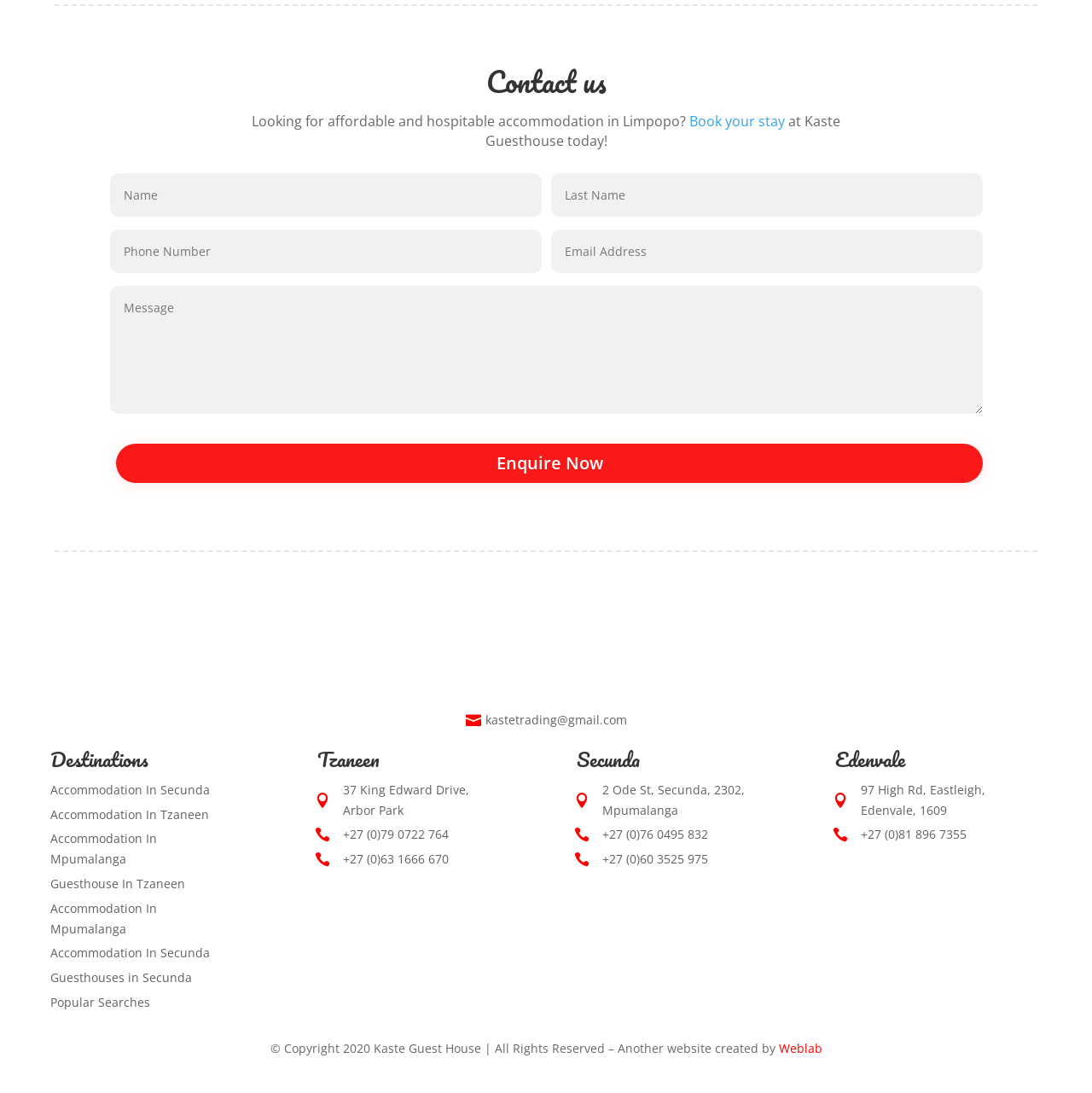Please determine the bounding box coordinates for the UI element described here. Use the format (top-left x, top-left y, bottom-right x, bottom-right y) with values bounded between 0 and 1: Weblab

[0.713, 0.952, 0.753, 0.967]